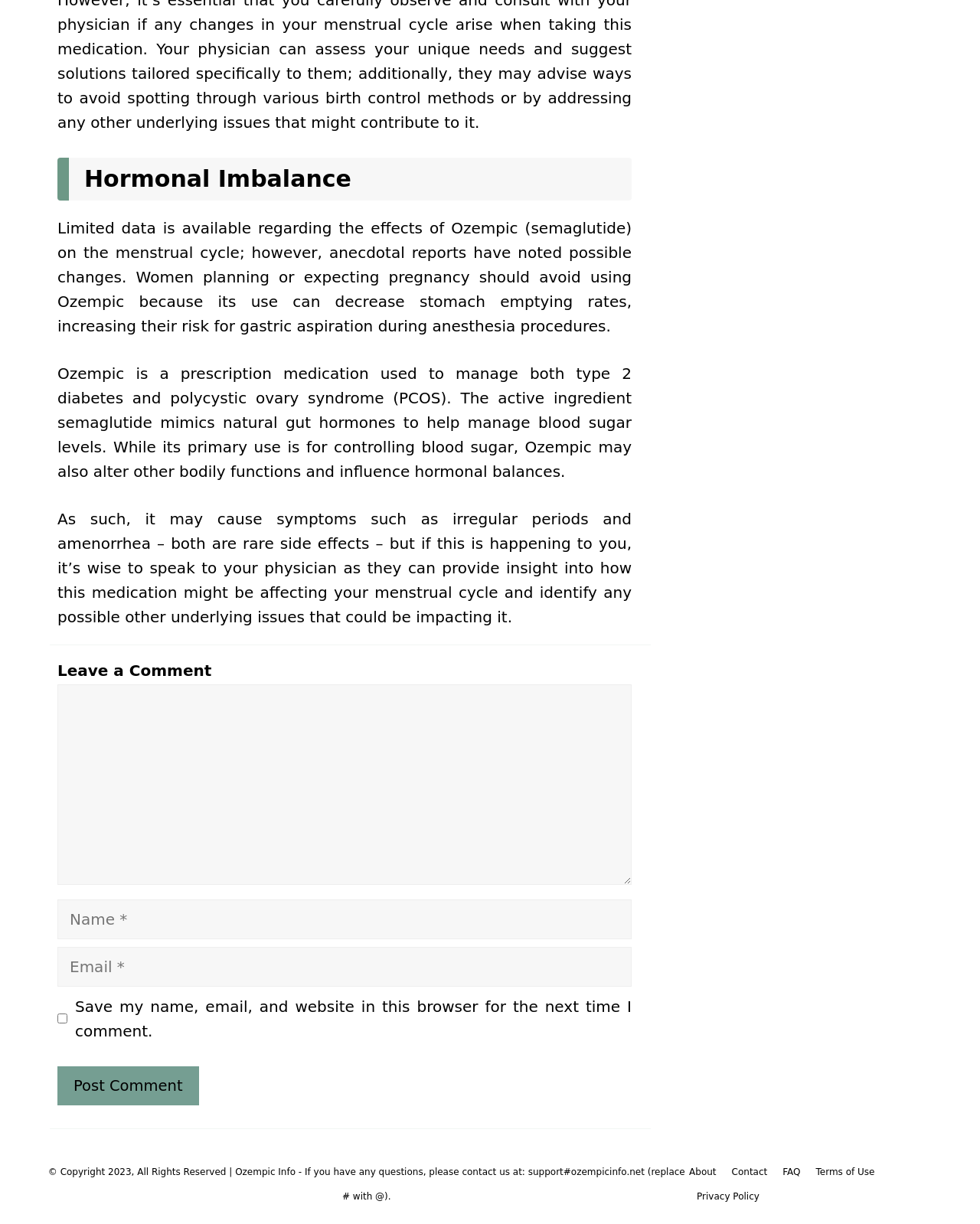Please determine the bounding box coordinates of the element to click in order to execute the following instruction: "Post a comment". The coordinates should be four float numbers between 0 and 1, specified as [left, top, right, bottom].

[0.059, 0.871, 0.203, 0.903]